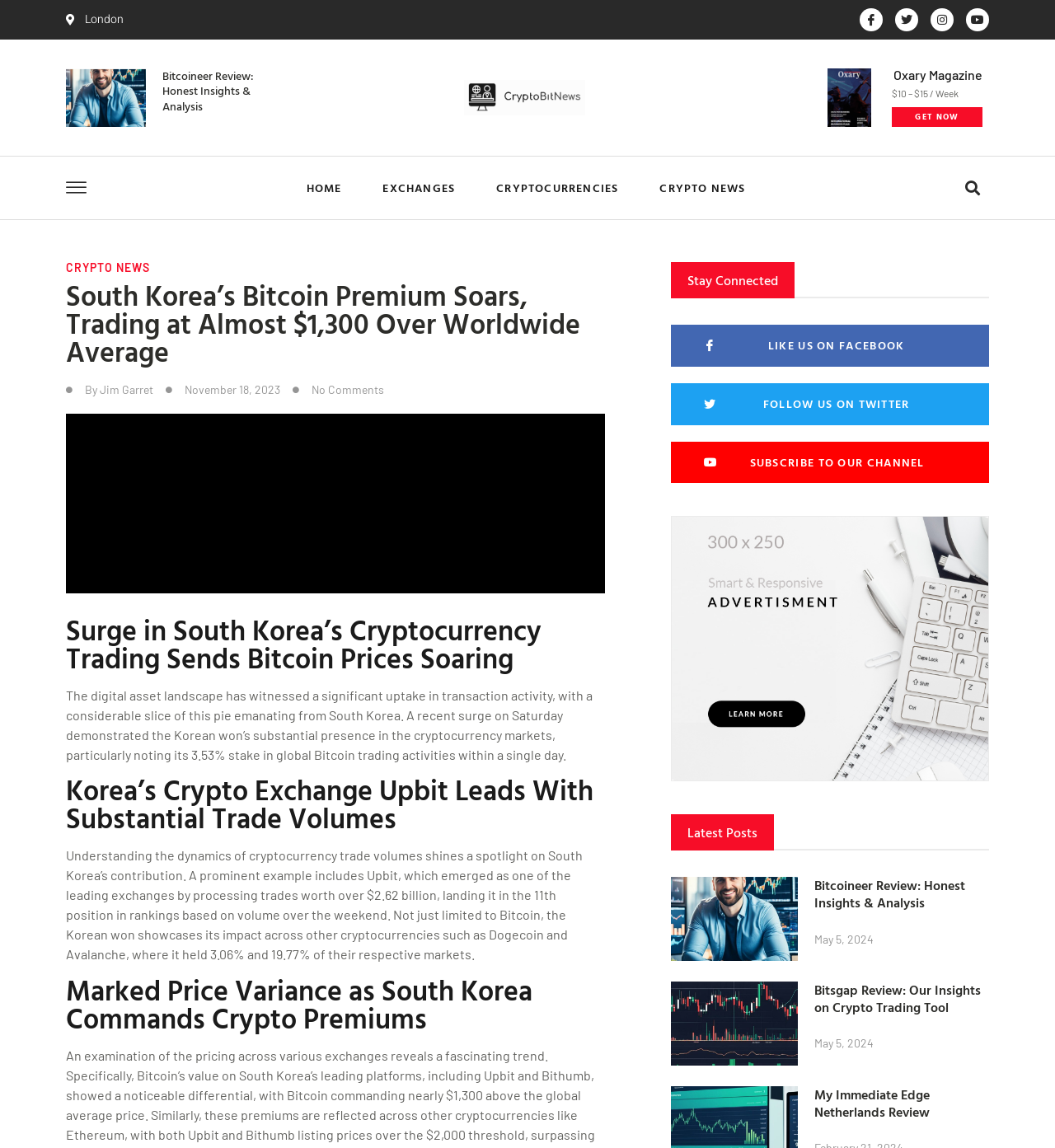Determine the coordinates of the bounding box for the clickable area needed to execute this instruction: "Search for something".

[0.817, 0.152, 0.934, 0.176]